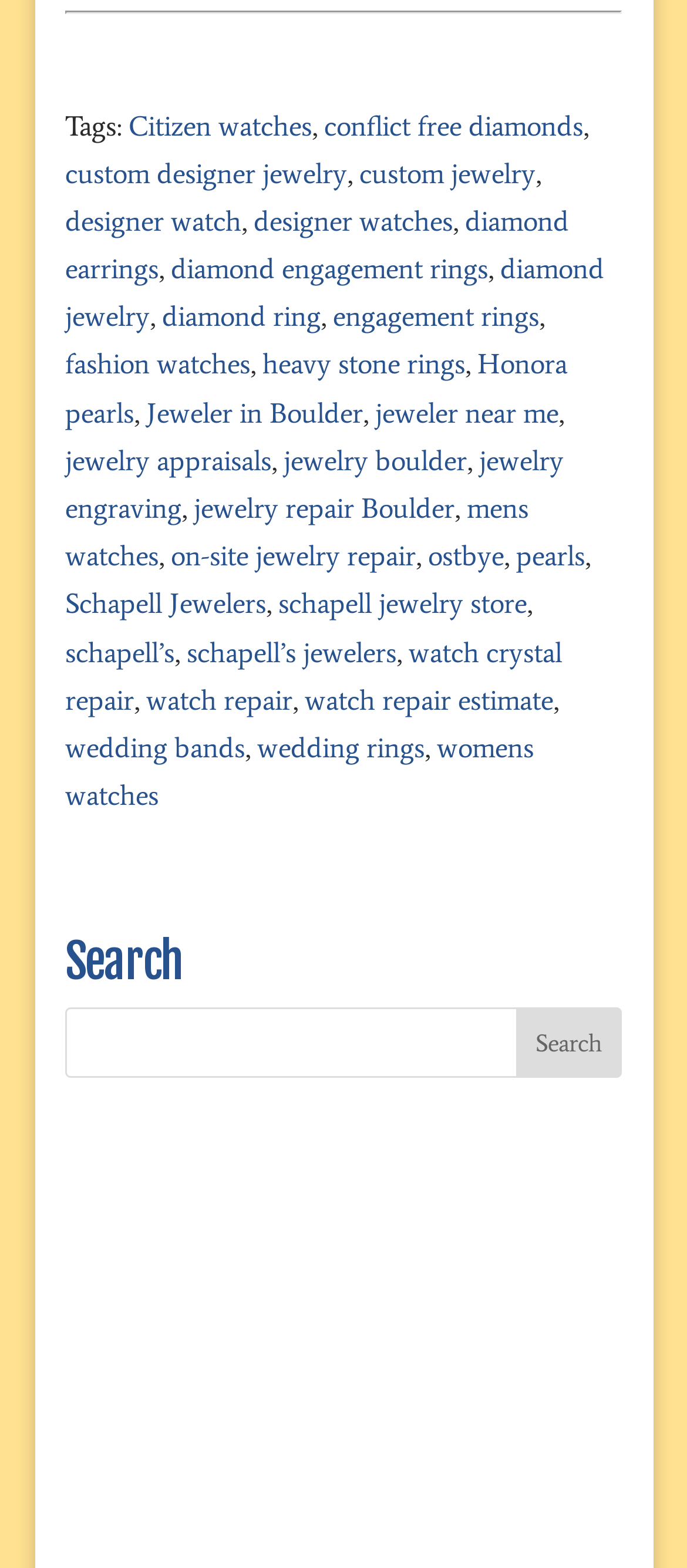Please specify the bounding box coordinates of the element that should be clicked to execute the given instruction: 'Search for something'. Ensure the coordinates are four float numbers between 0 and 1, expressed as [left, top, right, bottom].

[0.095, 0.642, 0.905, 0.687]